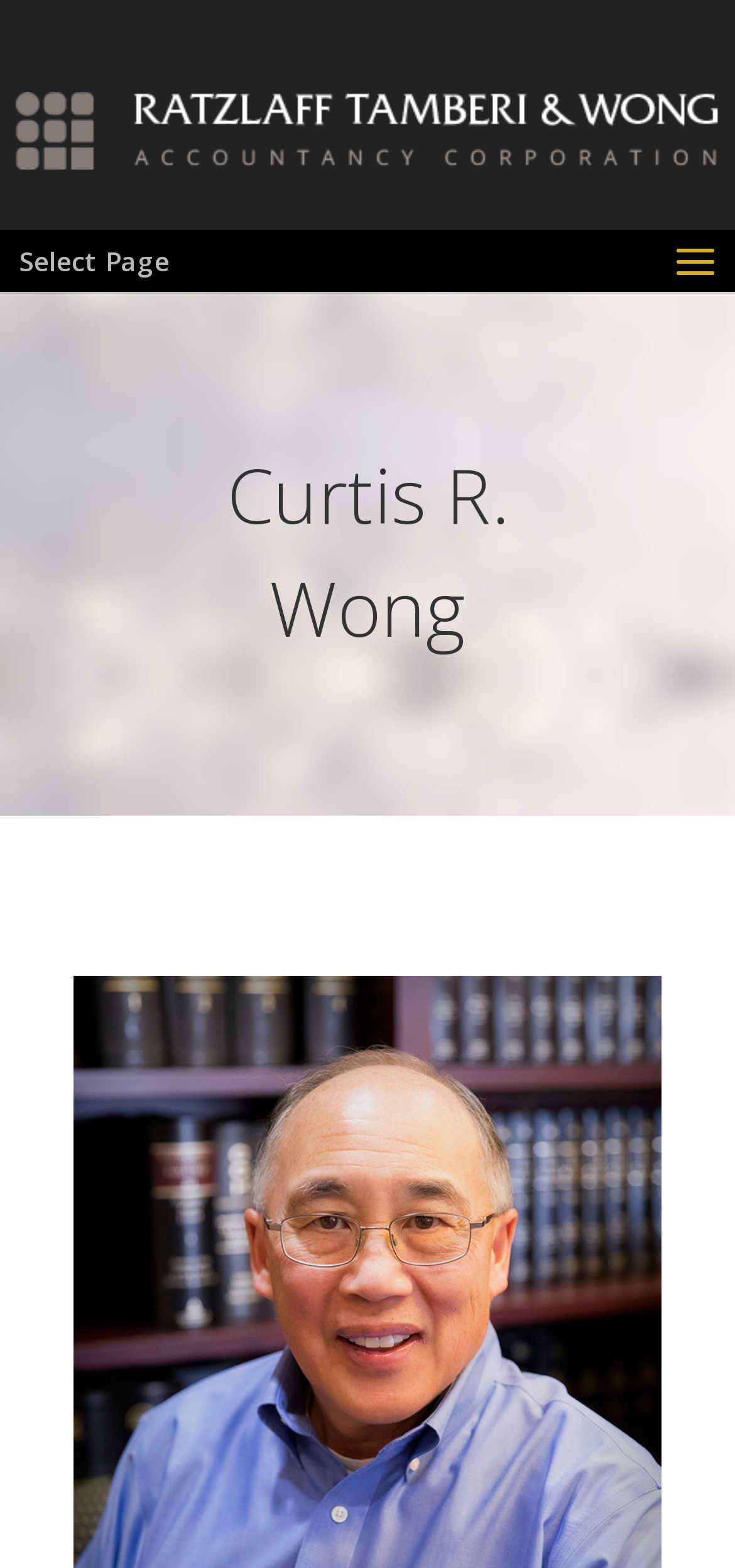Provide the bounding box coordinates of the HTML element described as: "alt="Ratzlaff Tamberi & Wong"". The bounding box coordinates should be four float numbers between 0 and 1, i.e., [left, top, right, bottom].

[0.0, 0.073, 1.0, 0.096]